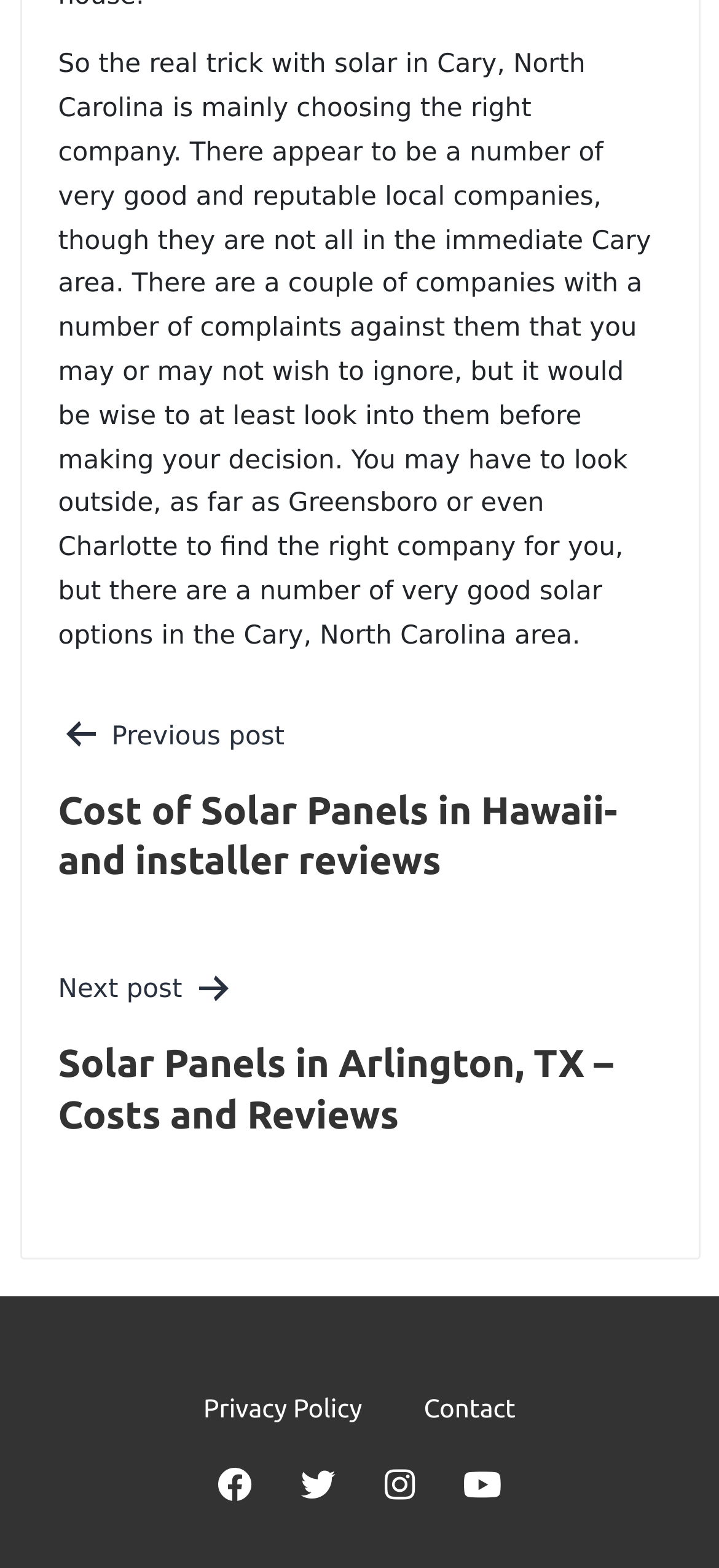Please respond to the question using a single word or phrase:
What are the social media links at the bottom of the page?

Facebook, Twitter, LinkedIn, Instagram